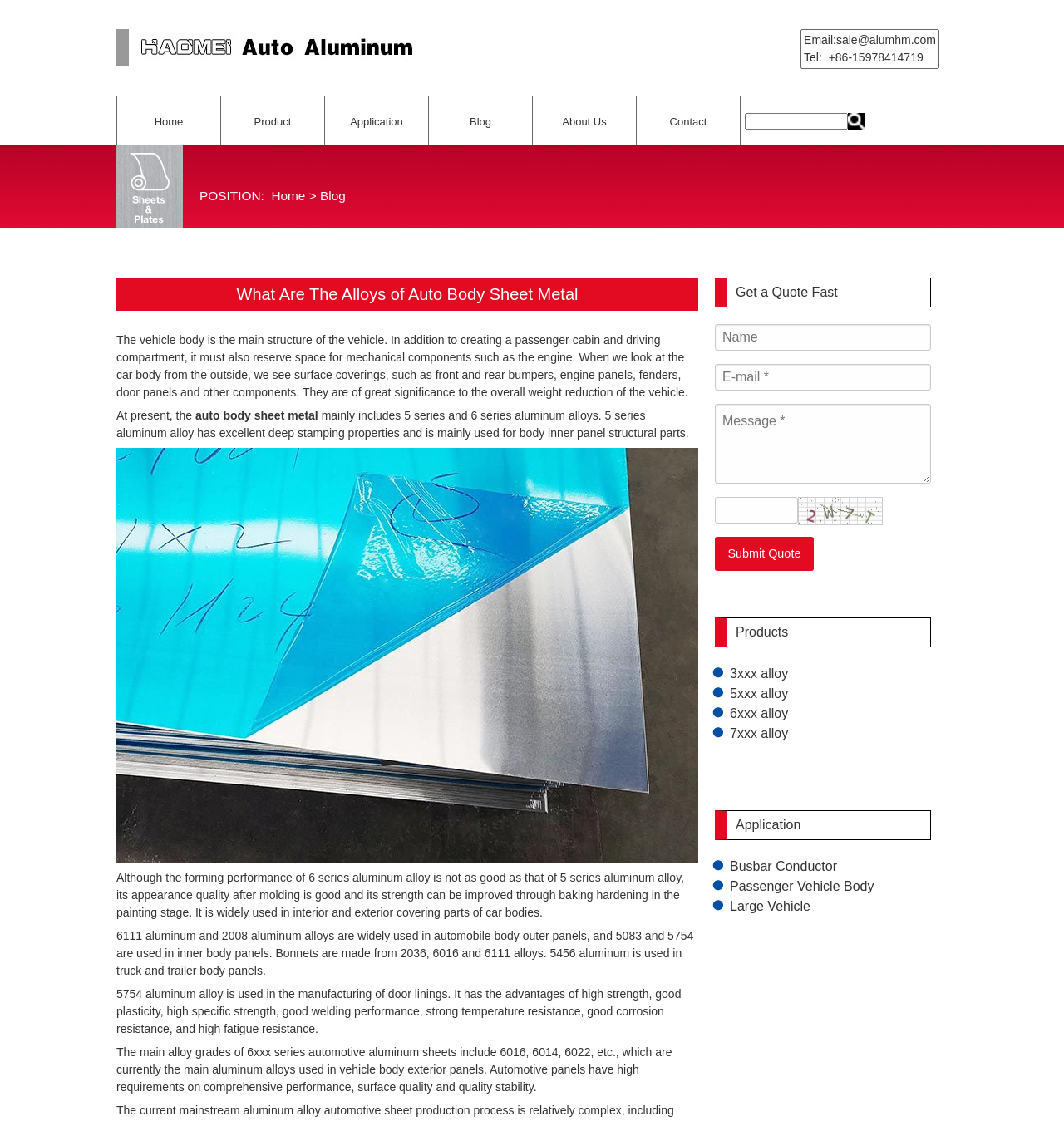Identify the bounding box coordinates of the region that should be clicked to execute the following instruction: "Click the 'Submit Quote' button".

[0.672, 0.479, 0.765, 0.509]